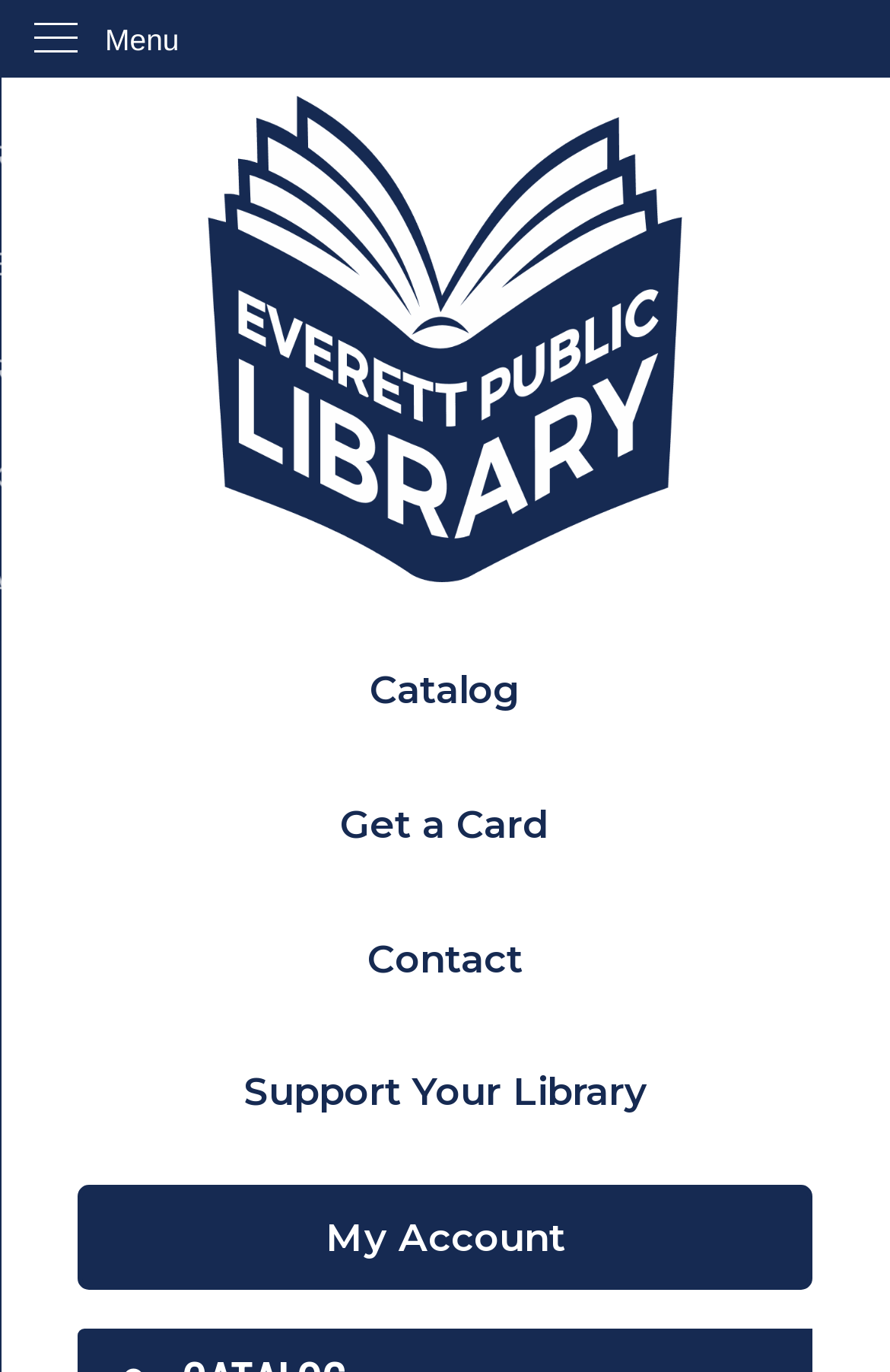Locate the bounding box coordinates of the element that needs to be clicked to carry out the instruction: "View my account". The coordinates should be given as four float numbers ranging from 0 to 1, i.e., [left, top, right, bottom].

[0.365, 0.885, 0.635, 0.918]